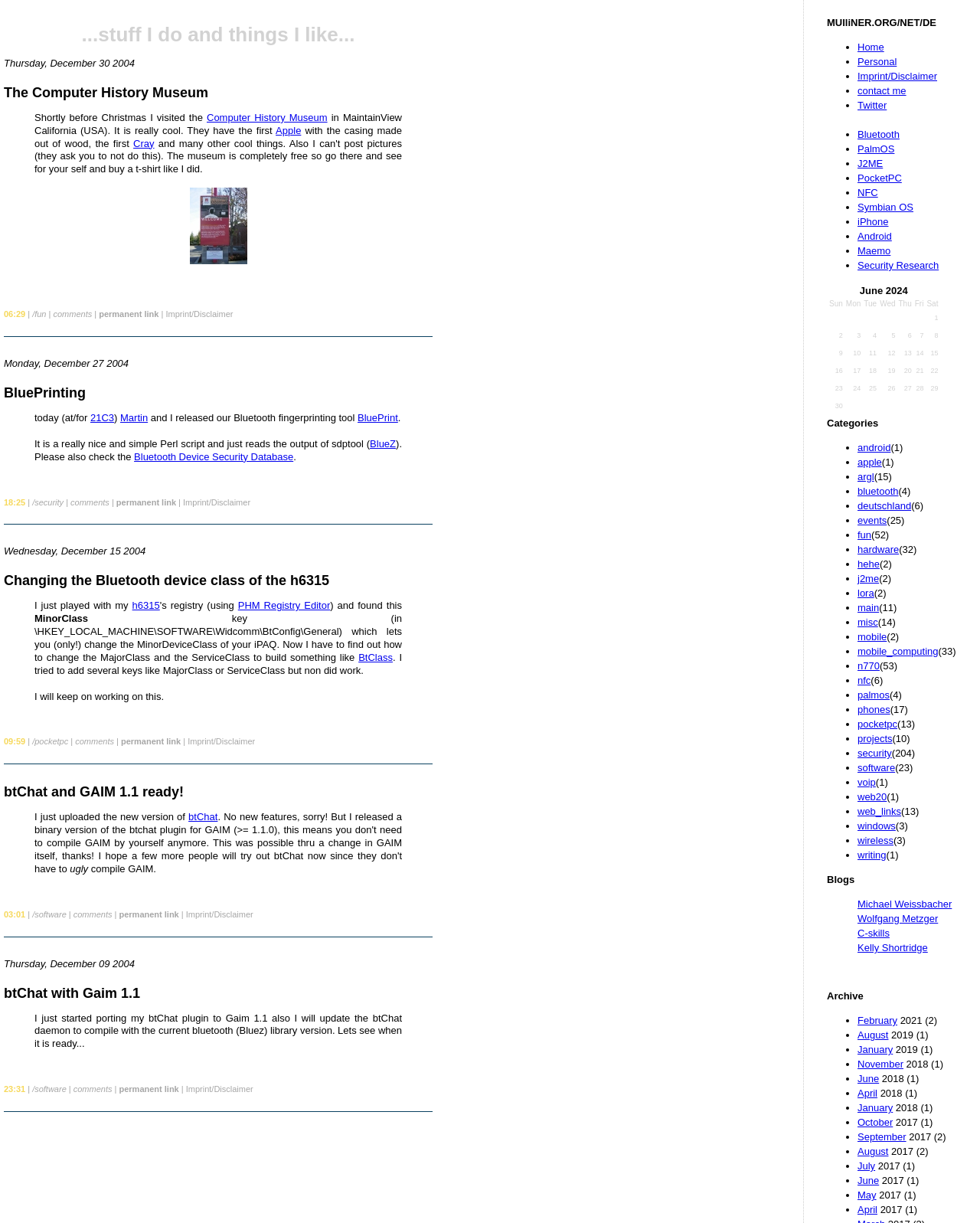How many links are present on the left side of the webpage?
Based on the image, answer the question in a detailed manner.

The webpage has a list of links on the left side, which includes 12 links to different categories and resources, including 'Home', 'Personal', 'Imprint/Disclaimer', 'Contact me', 'Twitter', and several others.